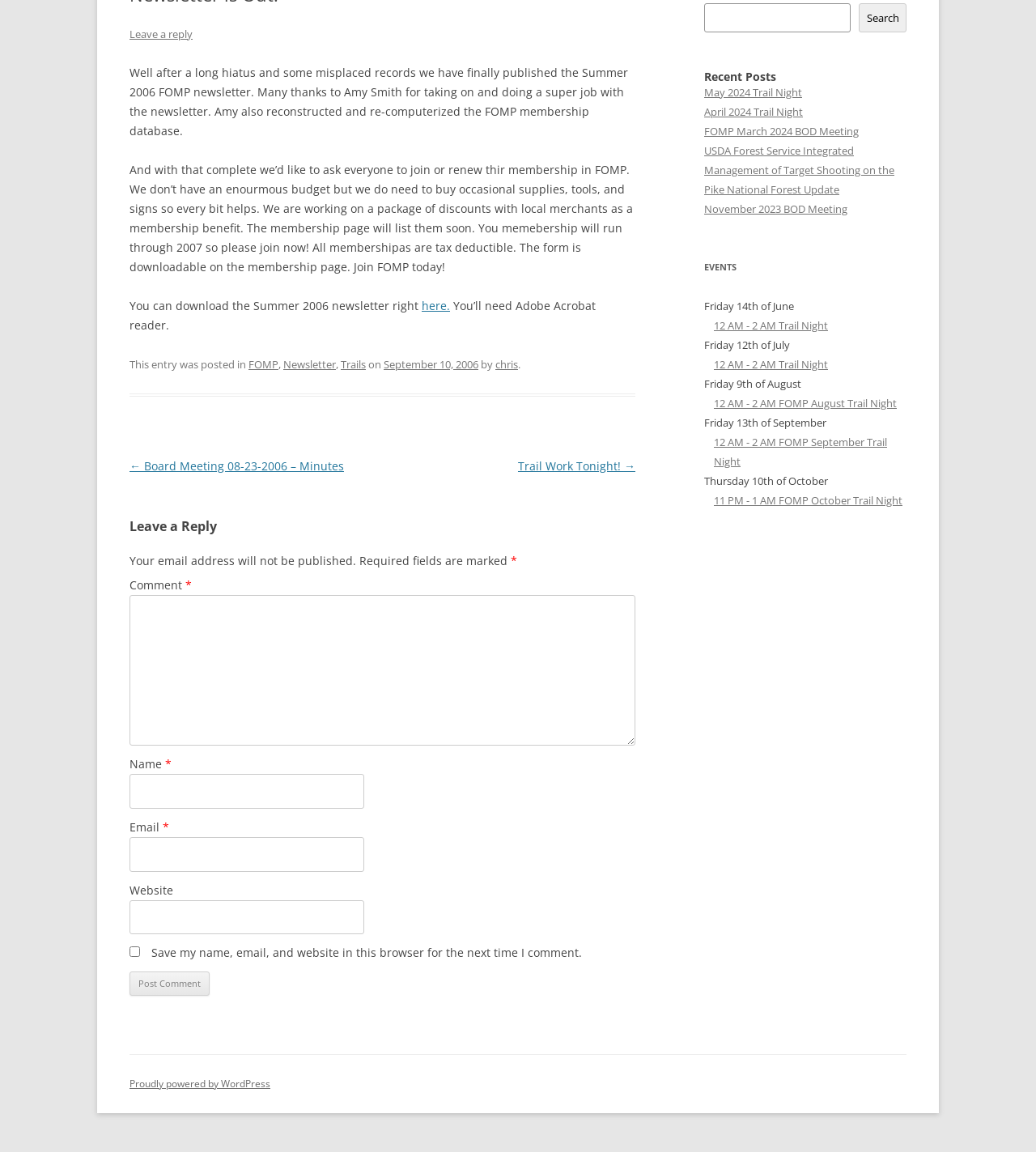Determine the bounding box coordinates of the UI element described by: "April 2024 Trail Night".

[0.68, 0.09, 0.775, 0.103]